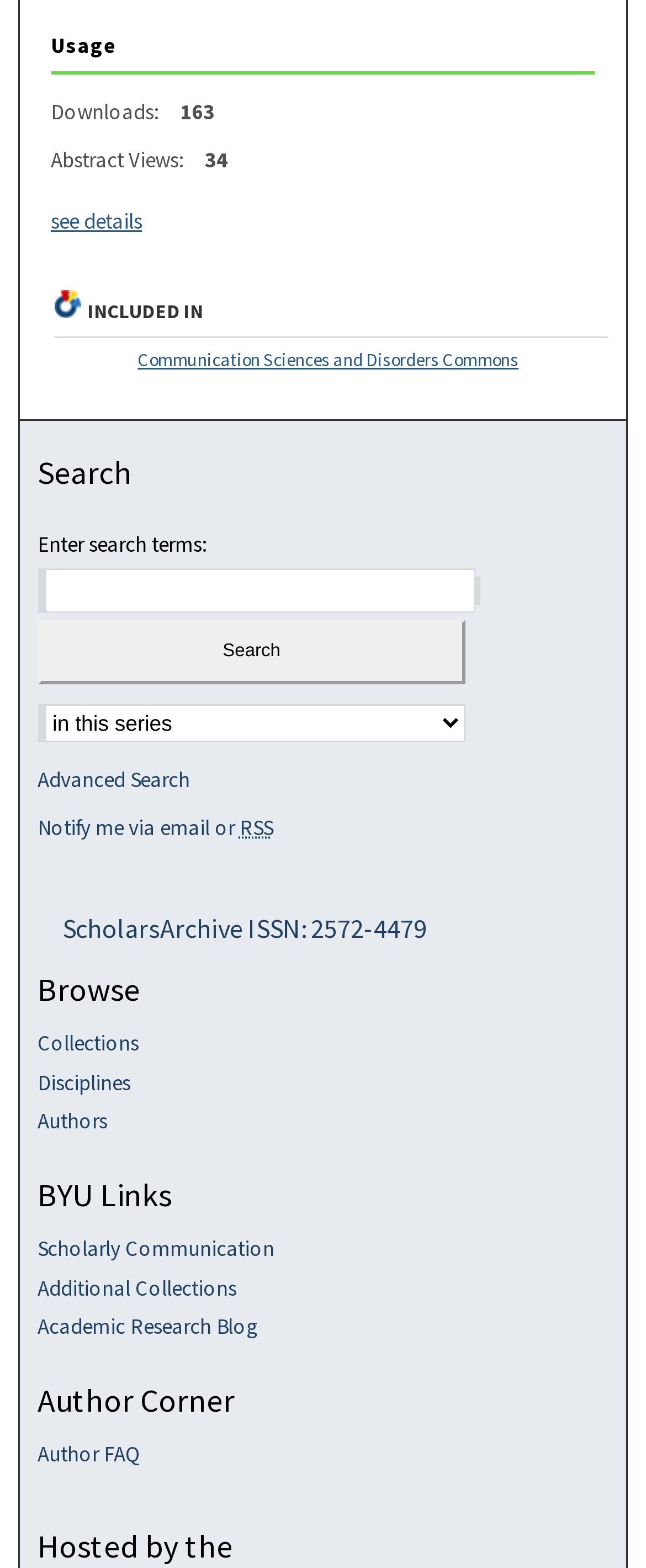Can you show the bounding box coordinates of the region to click on to complete the task described in the instruction: "Visit the Author FAQ page"?

[0.058, 0.813, 0.942, 0.83]